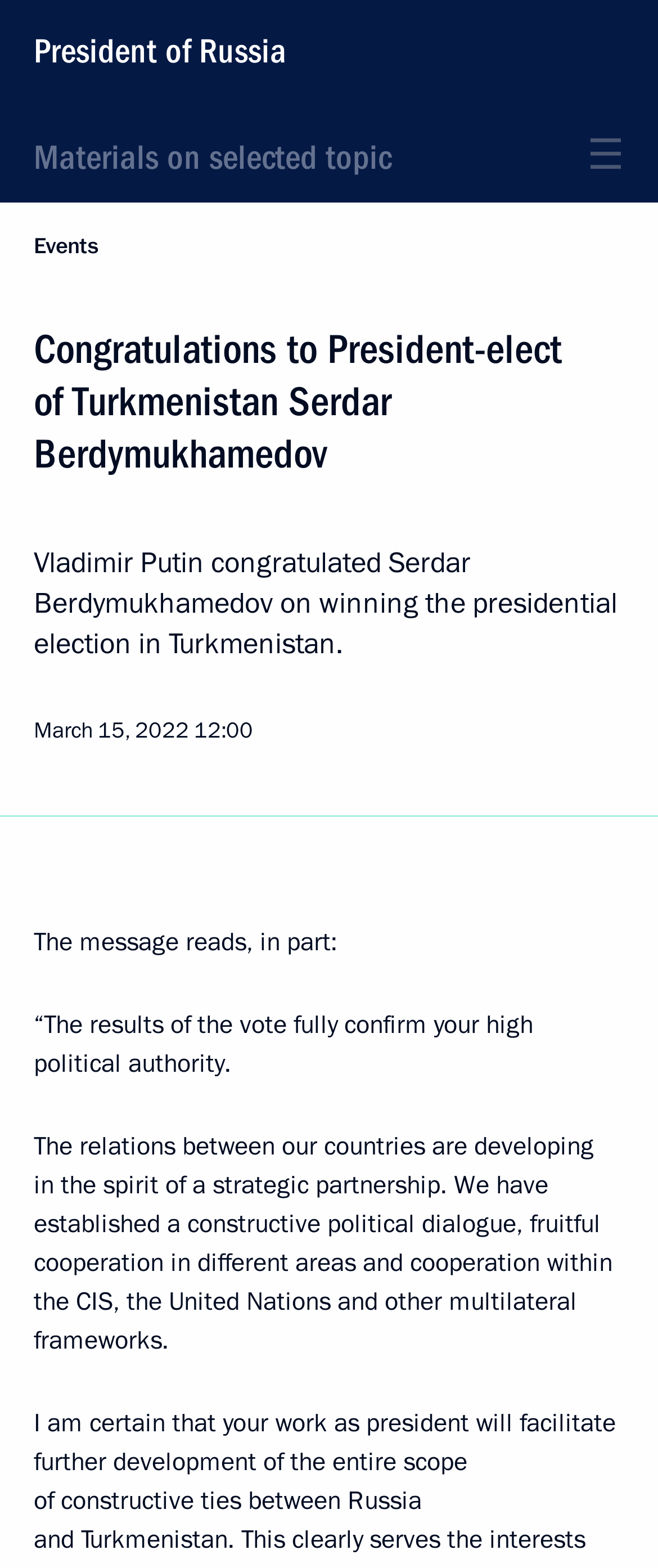Craft a detailed narrative of the webpage's structure and content.

The webpage appears to be a news article or press release from the President of Russia's website. At the top, there is a prominent link to the "President of Russia" page, taking up the full width of the page. Below this, there is a section with a link to "Materials on selected topic" which contains several sub-elements. 

On the left side of this section, there are two links: "Events" and a heading that reads "Congratulations to President-elect of Turkmenistan Serdar Berdymukhamedov". Next to these links, there is a heading that summarizes the content of the article: "Vladimir Putin congratulated Serdar Berdymukhamedov on winning the presidential election in Turkmenistan." 

Below this heading, there is a timestamp with the date "March 15, 2022" and the time "12:00". Following this, there is a paragraph of text that reads "The message reads, in part:". This is followed by a quote from Vladimir Putin's congratulatory message, which spans several lines of text. The quote discusses the results of the election and the relations between Russia and Turkmenistan.